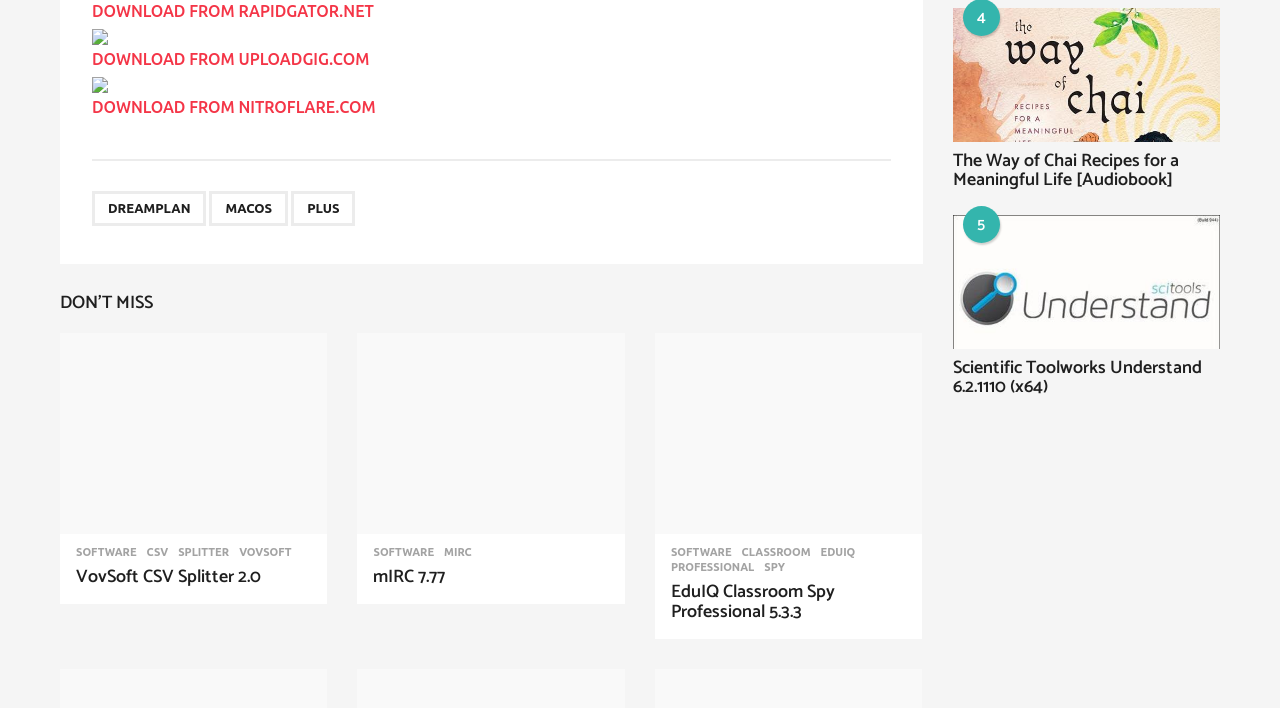Find the bounding box coordinates of the element's region that should be clicked in order to follow the given instruction: "download VovSoft CSV Splitter 2.0". The coordinates should consist of four float numbers between 0 and 1, i.e., [left, top, right, bottom].

[0.047, 0.471, 0.256, 0.754]